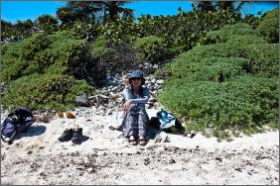Using the elements shown in the image, answer the question comprehensively: What type of destination is Ambergris Caye, Belize?

According to the caption, the beach setting and the woman's casual attire highlight the laid-back lifestyle of the area, perfect for both locals and travelers seeking a tropical retreat, which implies that Ambergris Caye, Belize is a tropical retreat.